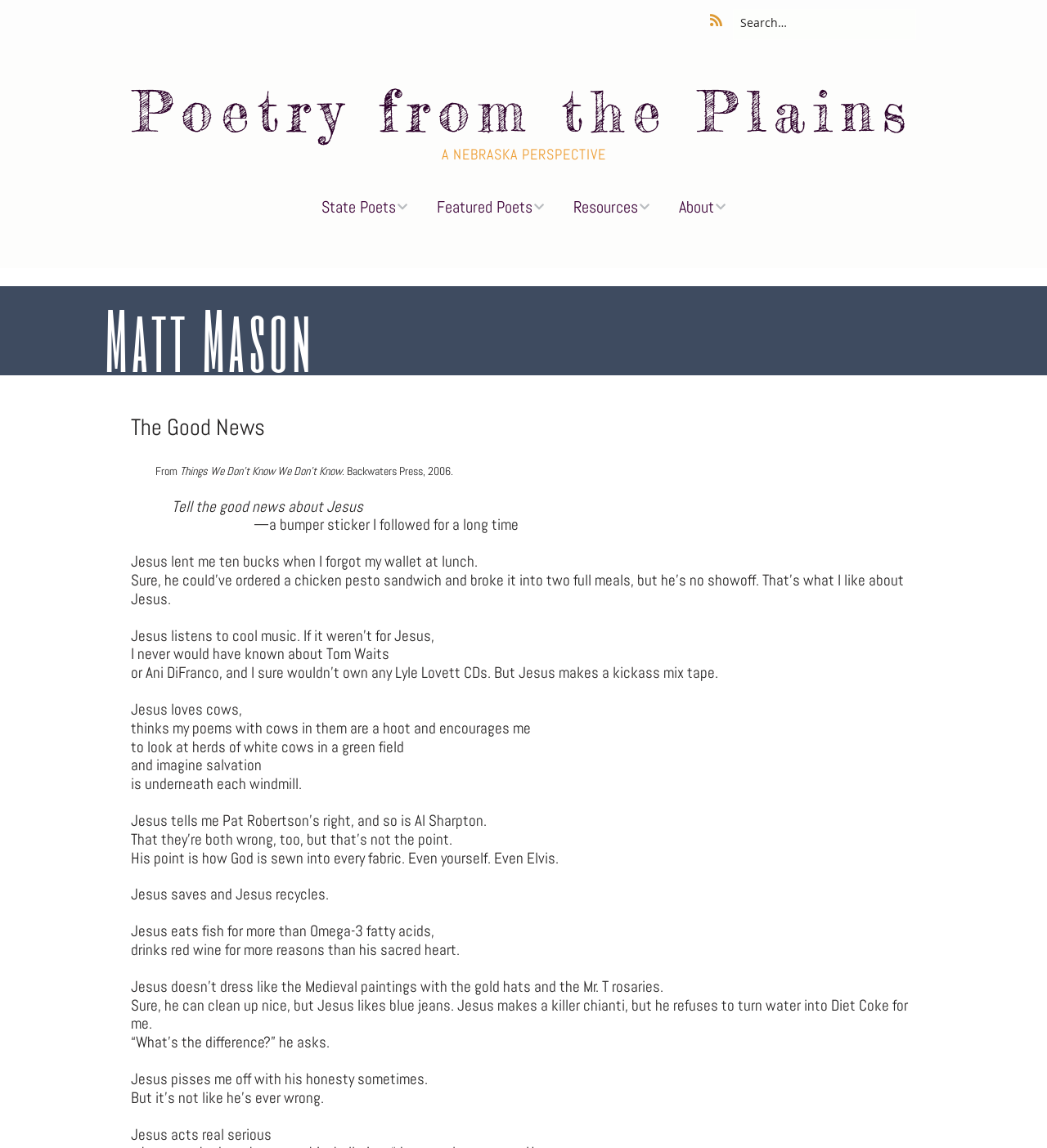Create a detailed narrative describing the layout and content of the webpage.

The webpage is titled "The Good News – Poetry from the Plains" and has a search bar at the top right corner. Below the search bar, there is a heading "Poetry from the Plains" with a link to the same title. To the right of the heading, there is a static text "A NEBRASKA PERSPECTIVE".

The webpage features a list of poets, each with a link to their name and three sub-links to "Selected Poems", "Scholarly Essays", and "Video Content". The poets are listed in a column, with the first poet being "State Poets" followed by individual poets such as Twyla Hansen, William Kloefkorn, Matt Mason, and others.

To the right of the poet list, there are three links: "Featured Poets", "Resources", and "About". The "Featured Poets" link leads to a list of poets with their names and sub-links to their works. The "Resources" link leads to a list of resources including "Annotated Bibliography", "External Projects", "Historical Context", "Lesson Plans", and "Notable Nebraska Poets". The "About" link leads to a page with credits and staff information.

The main content of the webpage is a poem titled "The Good News" which is divided into several stanzas. The poem talks about Jesus in a humorous and relatable way, mentioning how Jesus lent the speaker money, listens to cool music, loves cows, and has a sense of humor. The poem also touches on themes of salvation and God's presence in everyday life.

Overall, the webpage appears to be a platform for showcasing poetry and literary works from Nebraska, with a focus on poets from the region and their works.